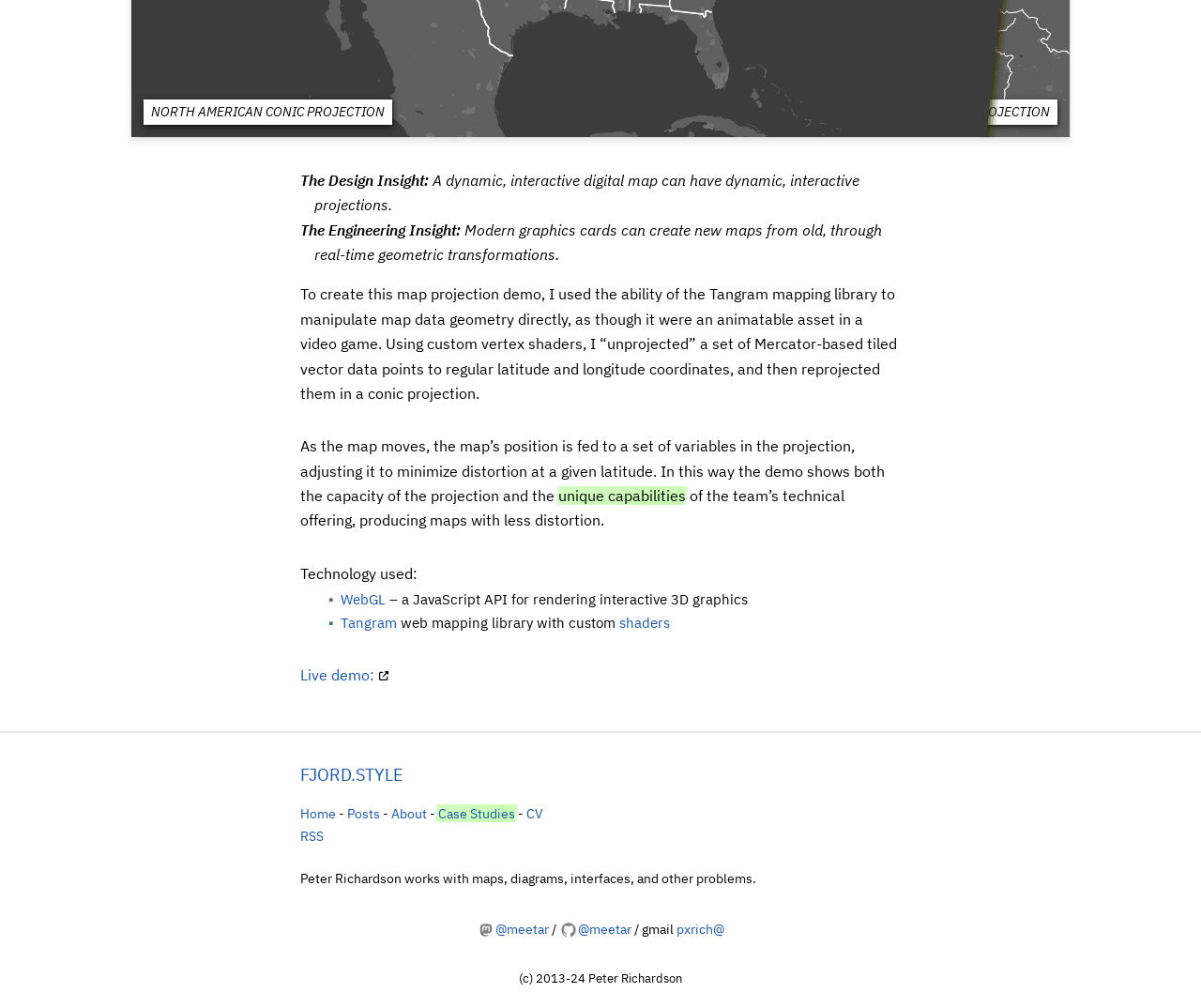Find the bounding box of the web element that fits this description: "Live demo:".

[0.25, 0.66, 0.323, 0.679]